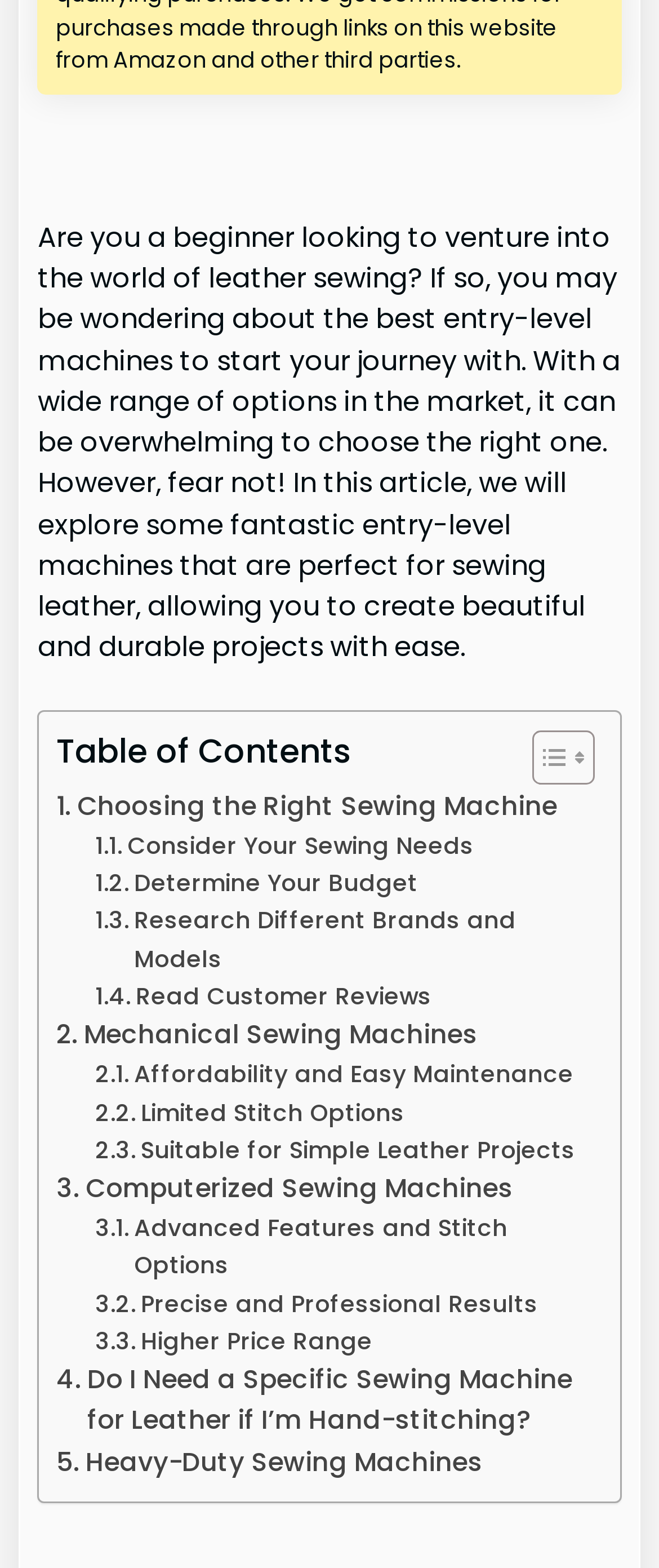Identify the bounding box coordinates of the HTML element based on this description: "Precise and Professional Results".

[0.145, 0.819, 0.816, 0.843]